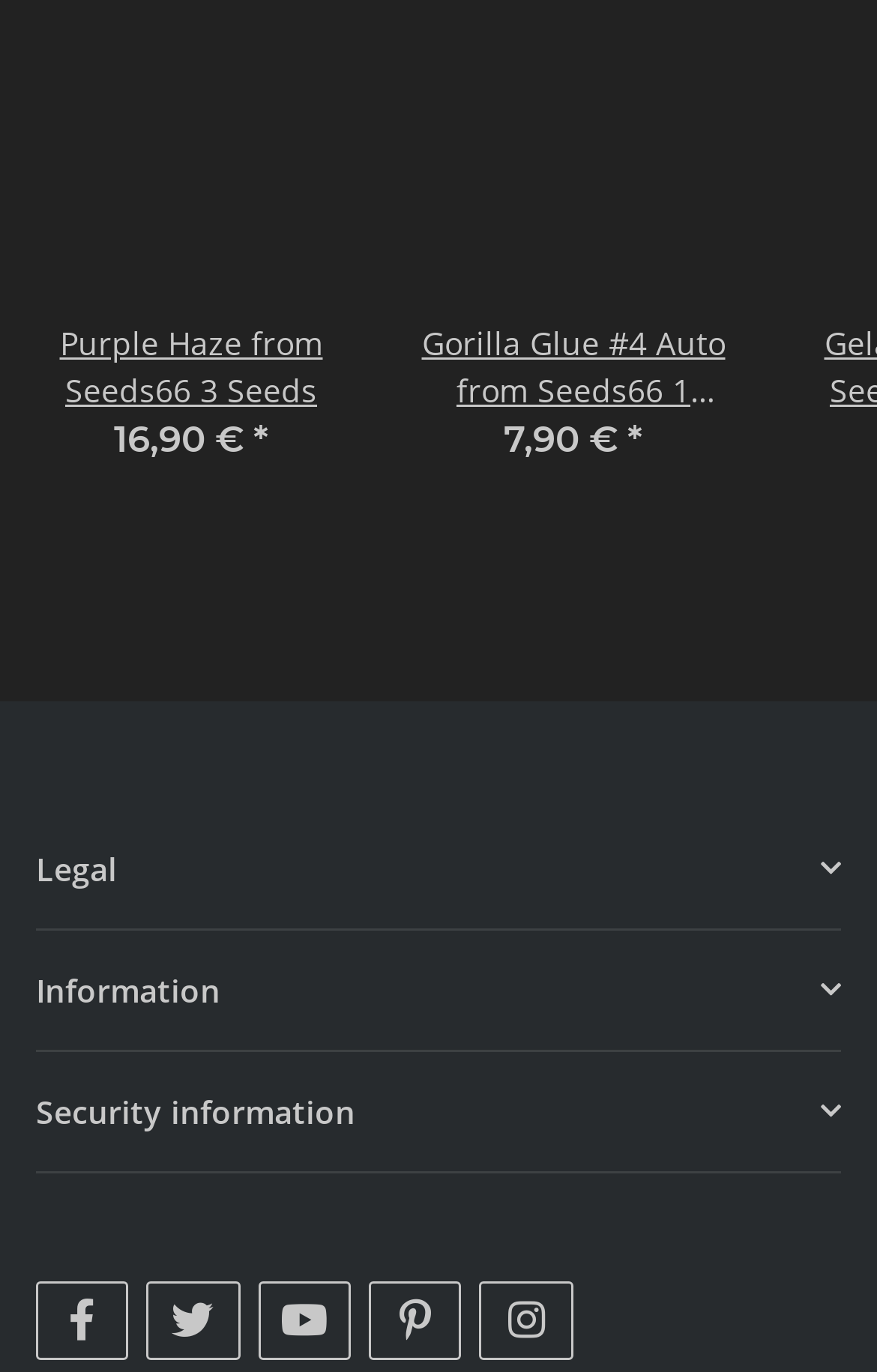Please specify the coordinates of the bounding box for the element that should be clicked to carry out this instruction: "Go to home page". The coordinates must be four float numbers between 0 and 1, formatted as [left, top, right, bottom].

None